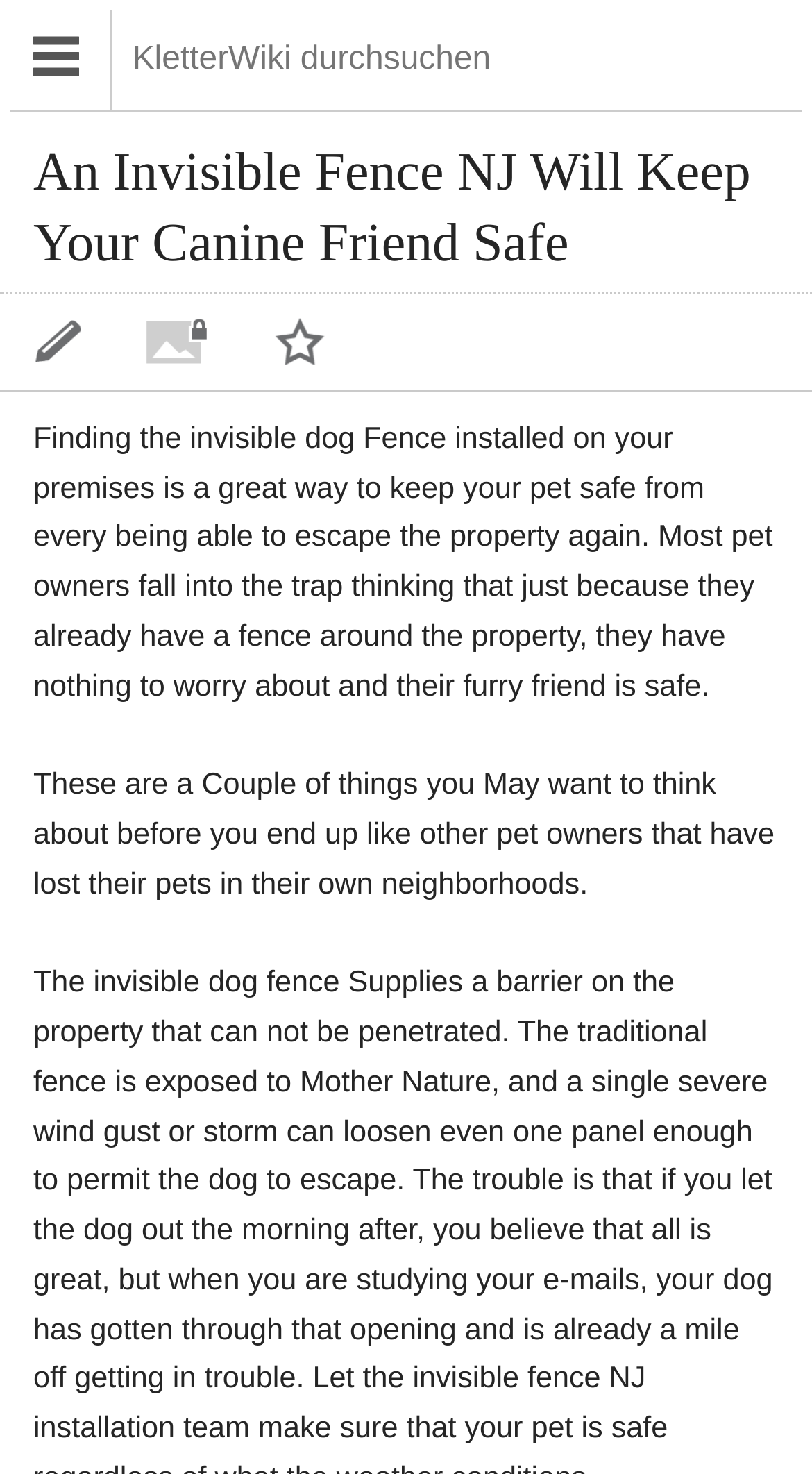What might happen if you don't install an invisible fence?
Kindly offer a comprehensive and detailed response to the question.

According to the webpage, if you don't install an invisible fence, you might end up like other pet owners who have lost their pets in their own neighborhoods. This implies that without an invisible fence, there is a risk of your pet escaping and getting lost.